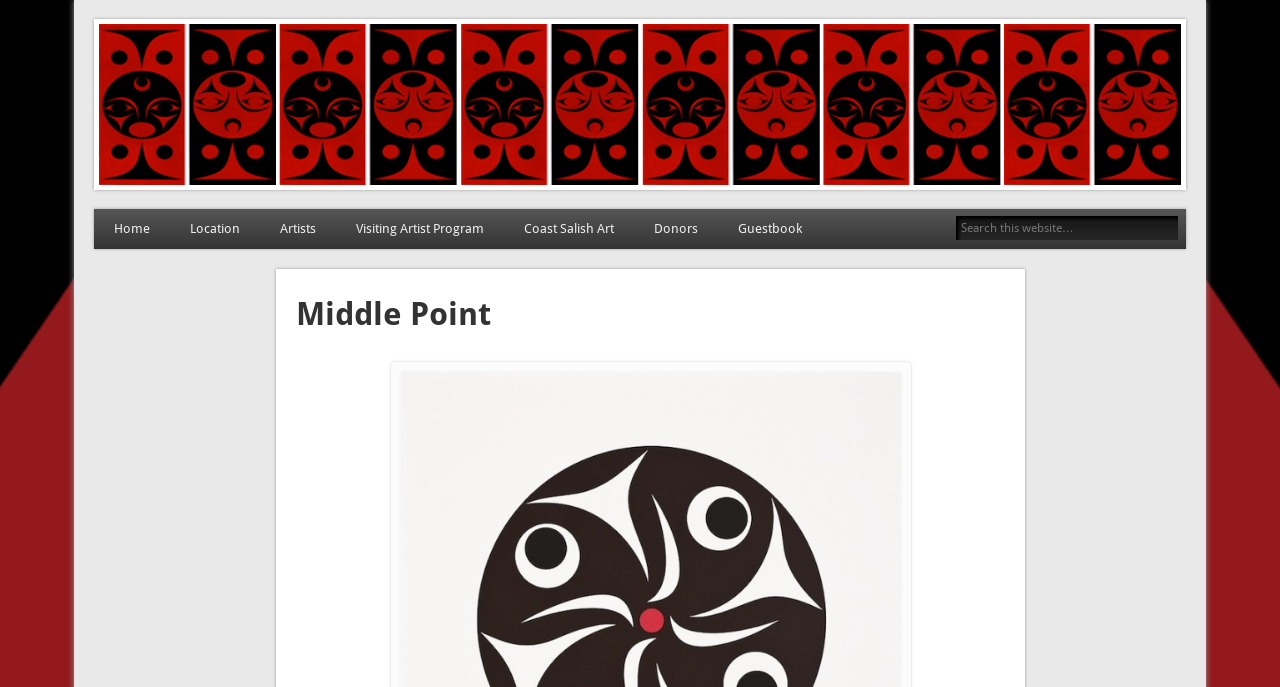Can you pinpoint the bounding box coordinates for the clickable element required for this instruction: "view Coast Salish Art"? The coordinates should be four float numbers between 0 and 1, i.e., [left, top, right, bottom].

[0.394, 0.304, 0.495, 0.362]